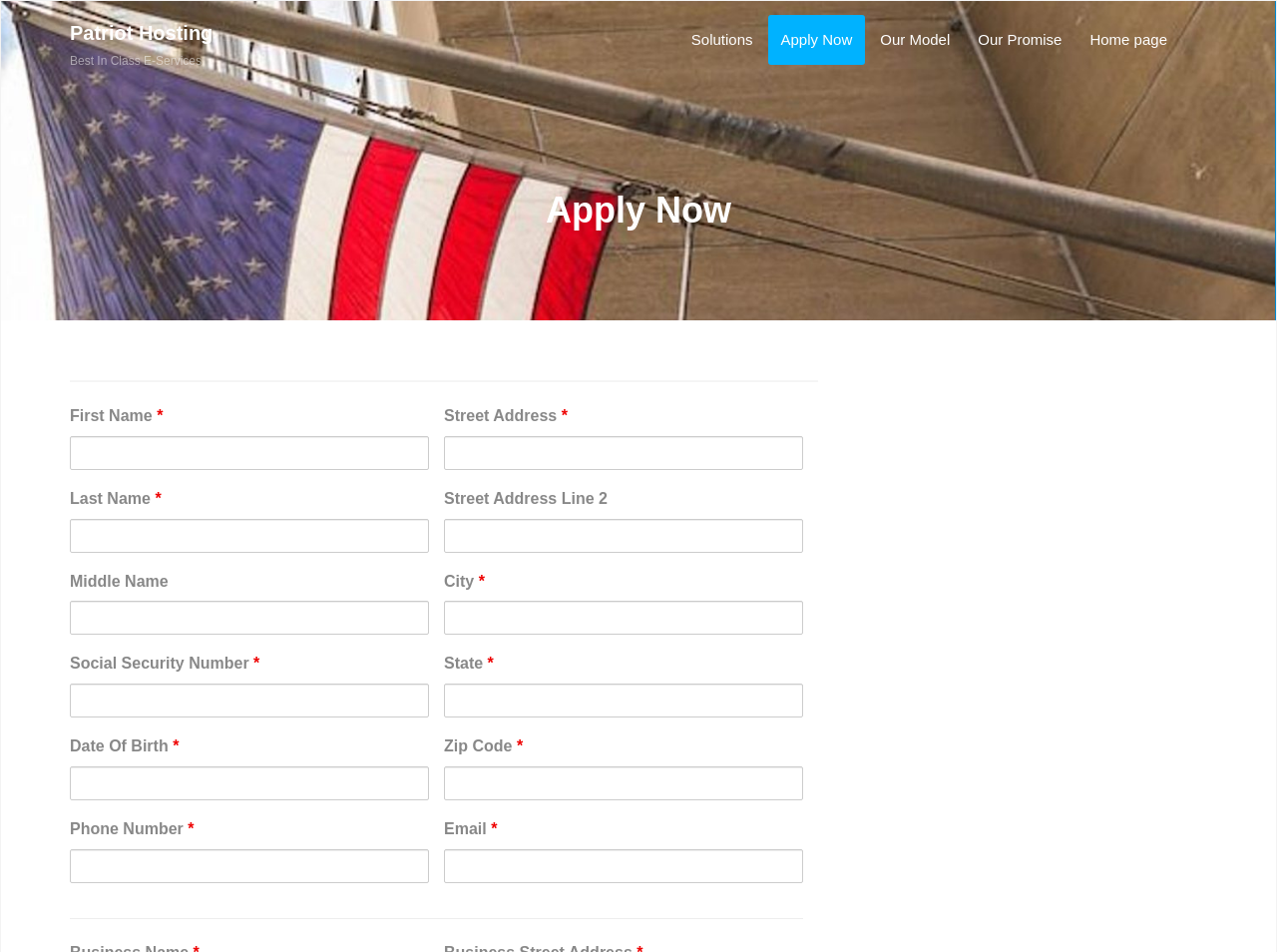Find the bounding box coordinates of the element you need to click on to perform this action: 'Click Patriot Hosting'. The coordinates should be represented by four float values between 0 and 1, in the format [left, top, right, bottom].

[0.055, 0.016, 0.167, 0.053]